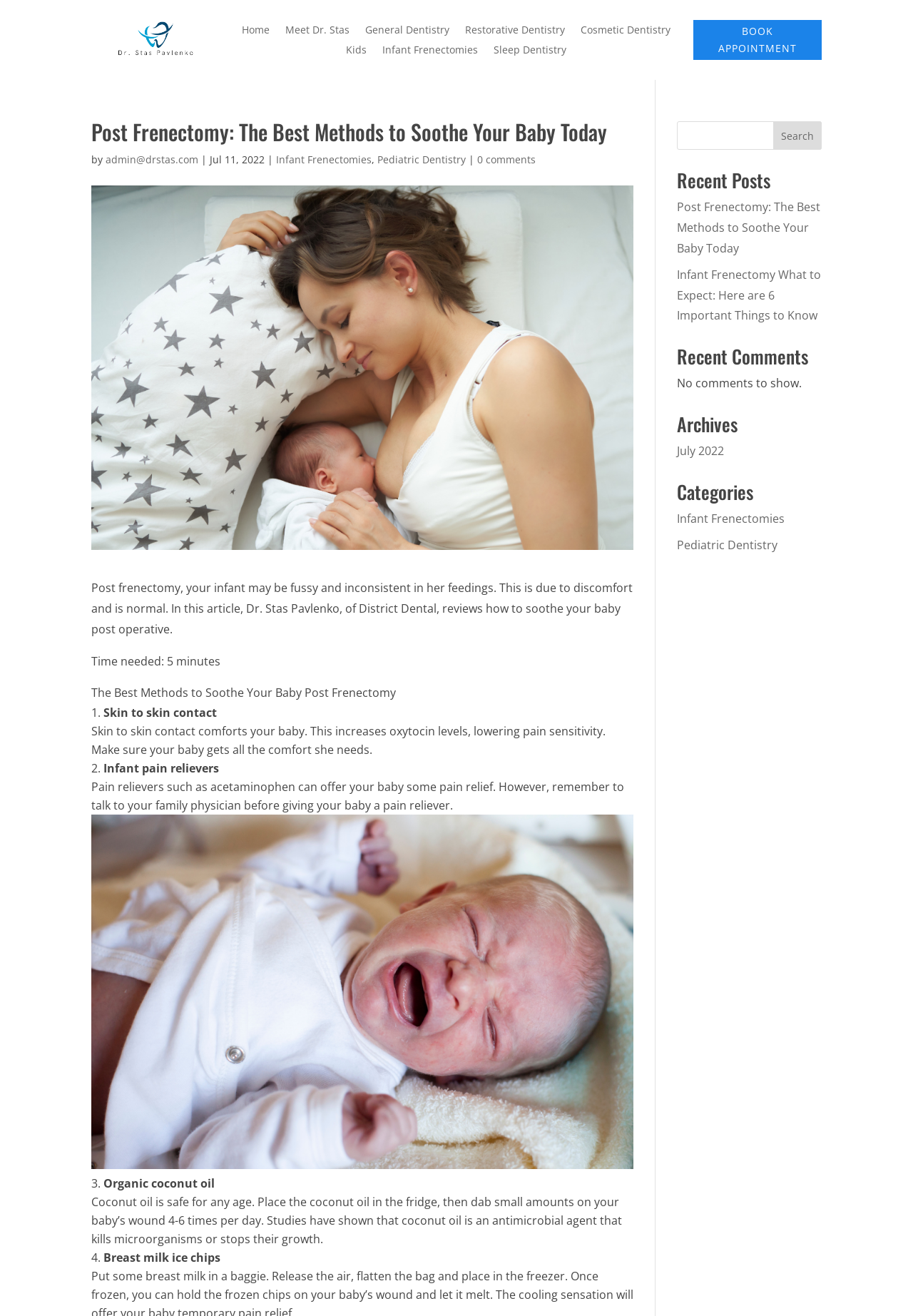Identify the bounding box of the HTML element described here: "Sleep Dentistry". Provide the coordinates as four float numbers between 0 and 1: [left, top, right, bottom].

[0.541, 0.035, 0.621, 0.046]